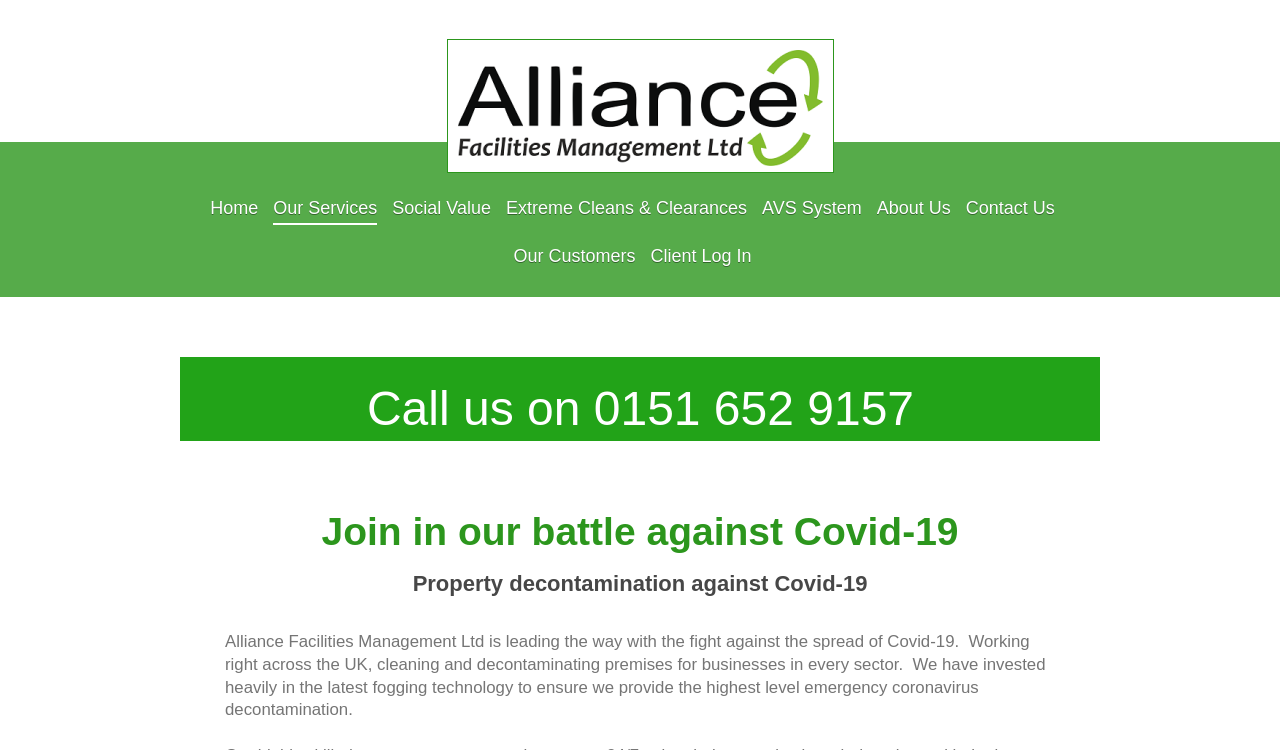Identify and extract the main heading from the webpage.

Join in our battle against Covid-19